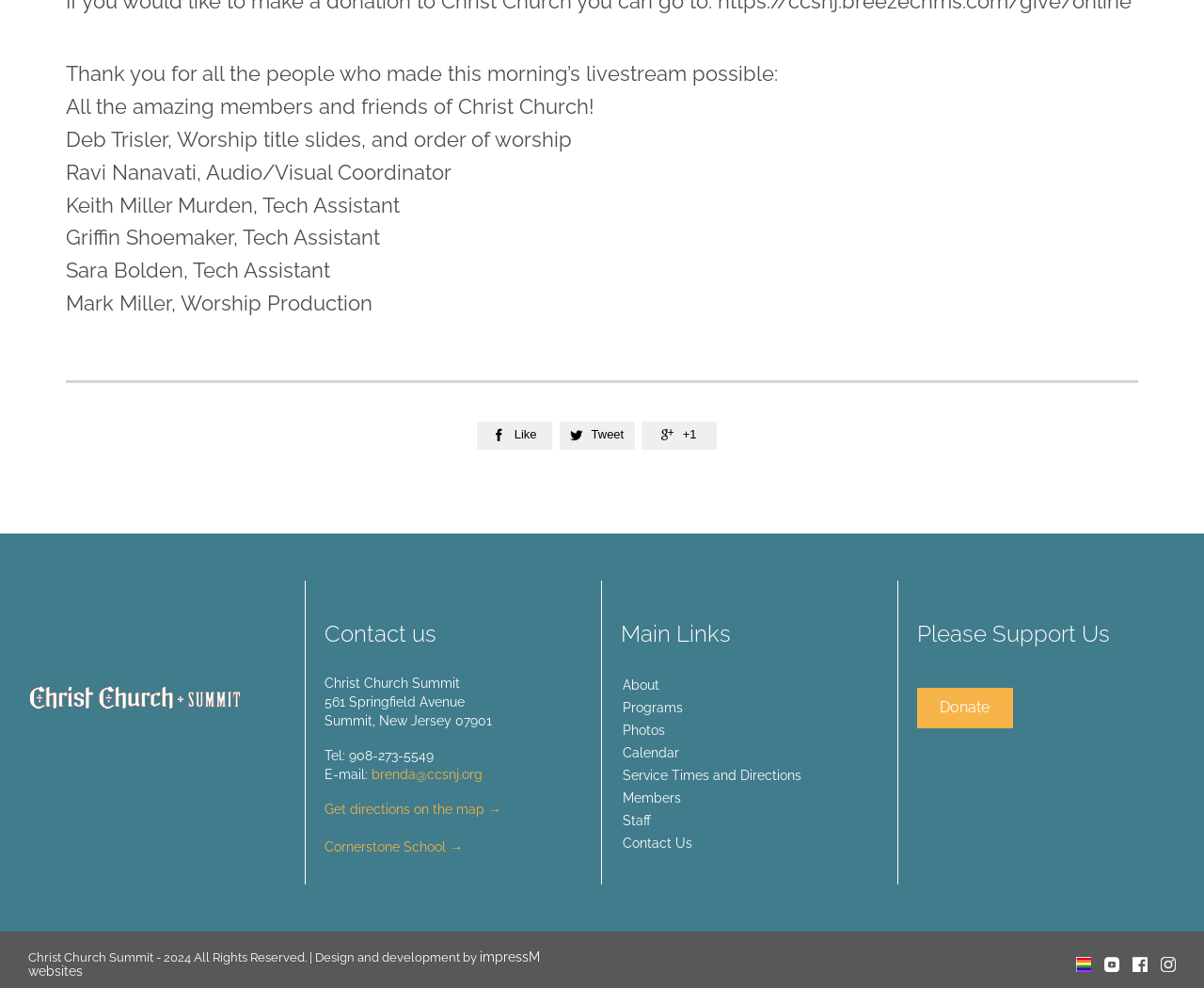Using the provided element description: "Cornerstone School", determine the bounding box coordinates of the corresponding UI element in the screenshot.

[0.27, 0.849, 0.37, 0.864]